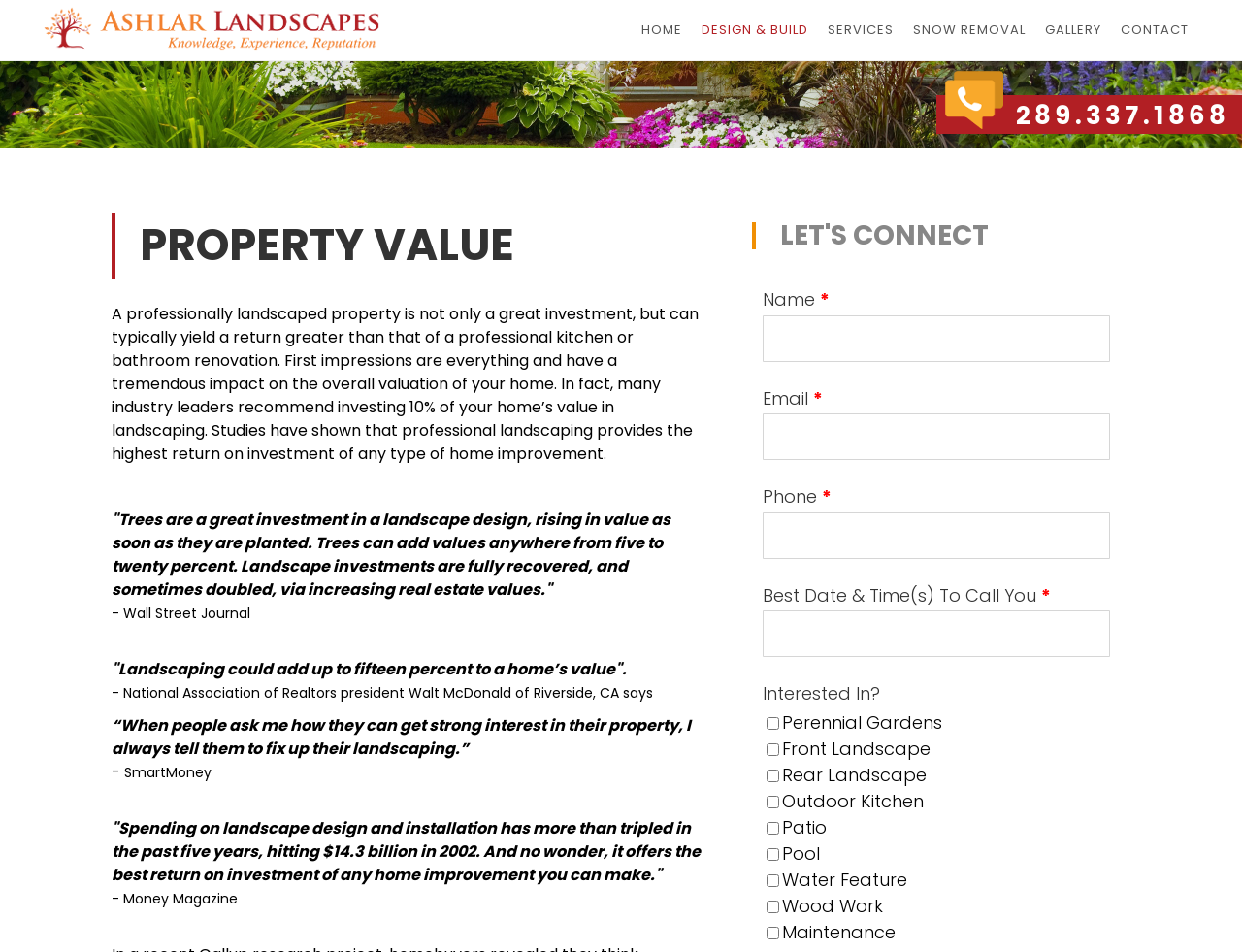What is the quote from Walt McDonald about?
Please answer the question as detailed as possible based on the image.

The quote from Walt McDonald, president of the National Association of Realtors, is about the importance of landscaping in increasing the value of a home, stating that fixing up the landscaping can generate strong interest in a property.